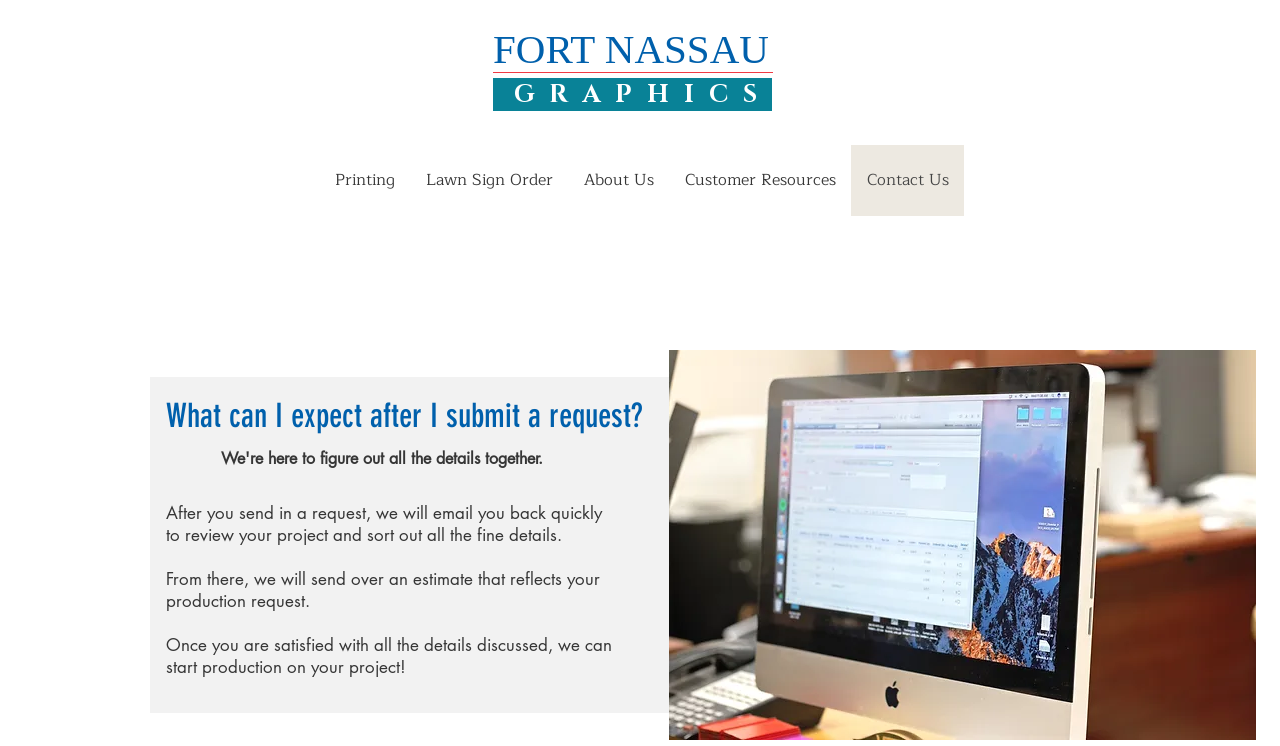Provide the bounding box coordinates of the HTML element this sentence describes: "About Us". The bounding box coordinates consist of four float numbers between 0 and 1, i.e., [left, top, right, bottom].

[0.443, 0.194, 0.522, 0.29]